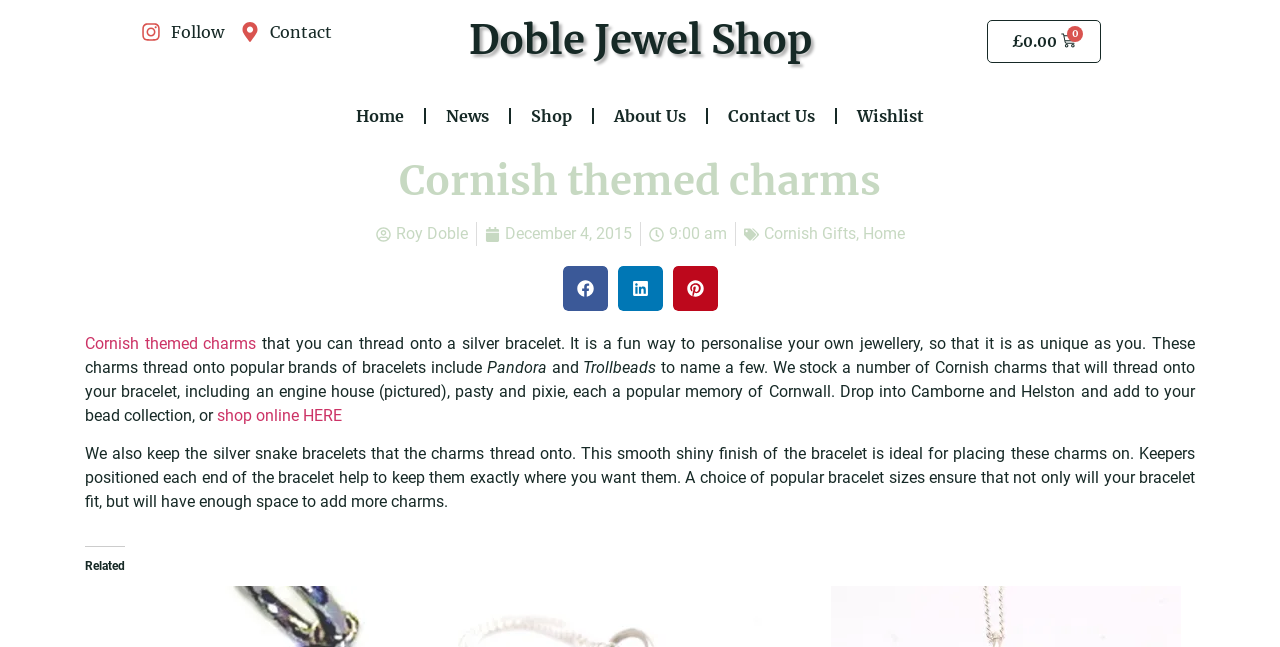Could you determine the bounding box coordinates of the clickable element to complete the instruction: "Shop online"? Provide the coordinates as four float numbers between 0 and 1, i.e., [left, top, right, bottom].

[0.17, 0.628, 0.267, 0.657]